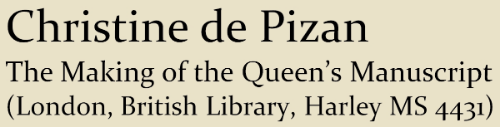Explain the scene depicted in the image, including all details.

This image features the title banner for the "Christine de Pizan Project," showcasing the project’s focus on "The Making of the Queen’s Manuscript," which is housed at the British Library (specifically Harley MS 4431). The elegant design reflects the historical and scholarly significance of Christine de Pizan, a prominent 15th-century poet and author known for her contributions to literature and her advocacy for women's rights. The banner's aesthetic underscores the project's dedication to exploring Pizan's work, emphasizing its relevance in the context of medieval studies and digital humanities.